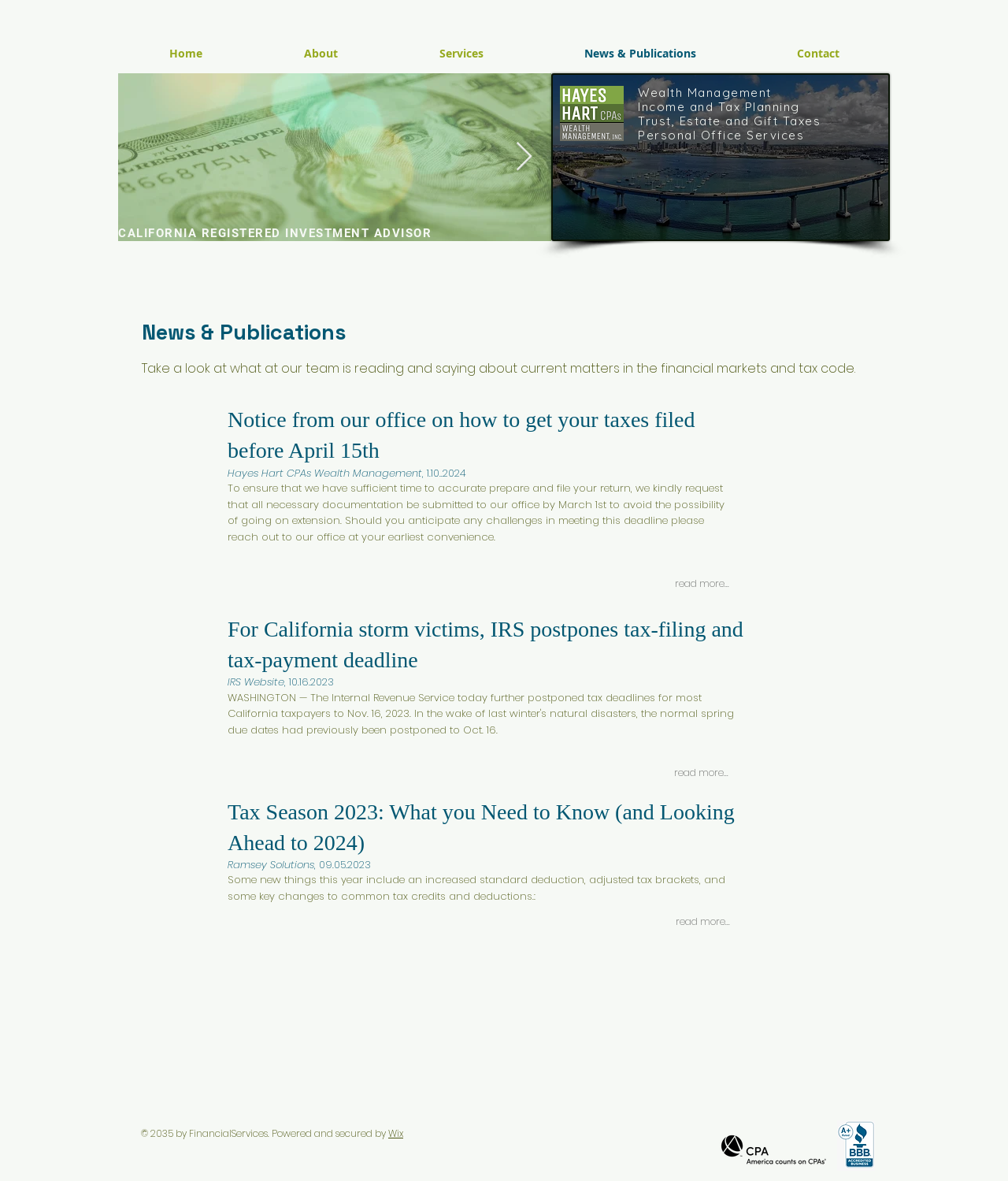Find the bounding box coordinates for the element described here: "Home".

[0.117, 0.037, 0.251, 0.053]